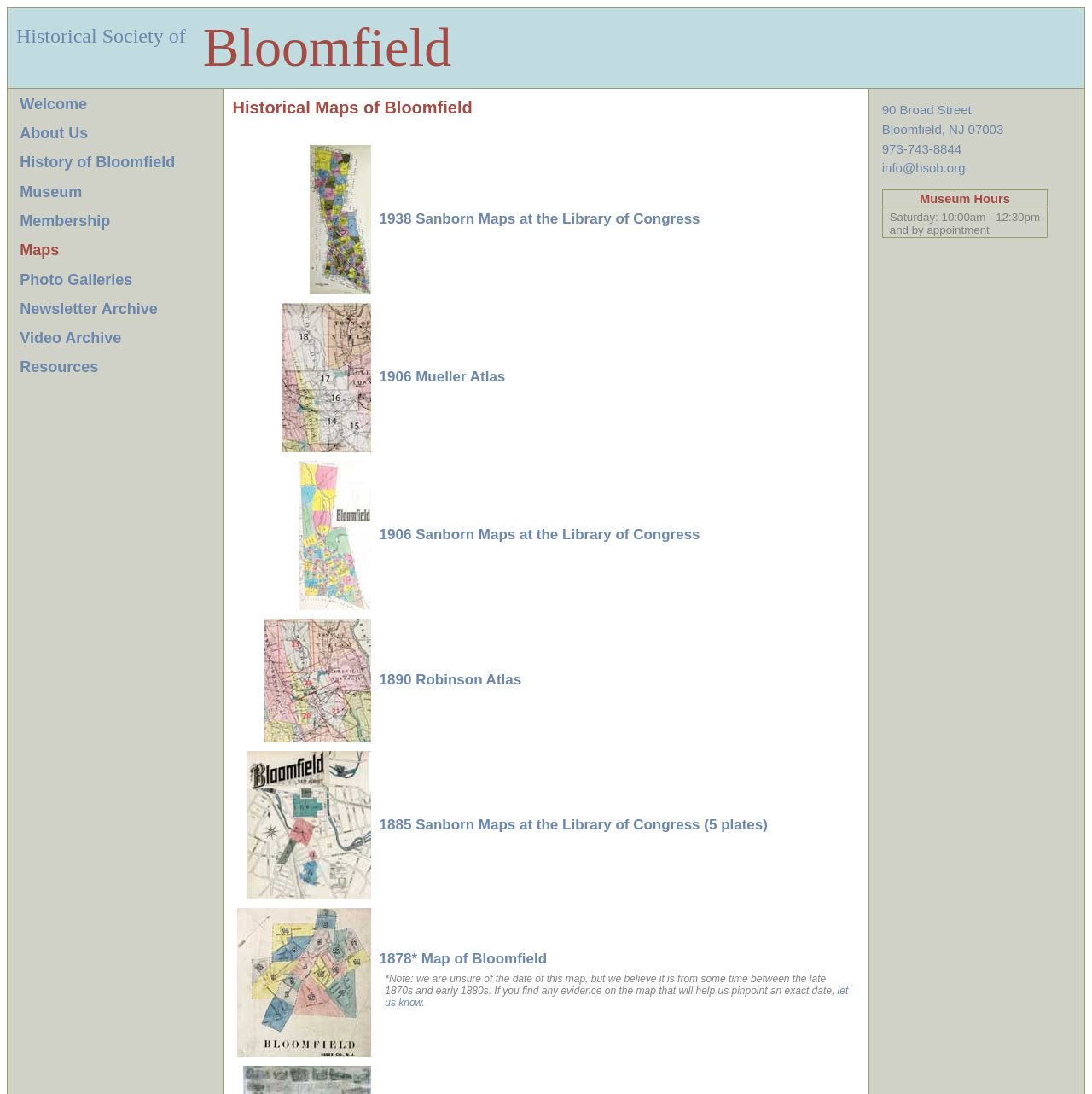Show the bounding box coordinates for the element that needs to be clicked to execute the following instruction: "Check the 'Museum Hours'". Provide the coordinates in the form of four float numbers between 0 and 1, i.e., [left, top, right, bottom].

[0.808, 0.174, 0.959, 0.189]